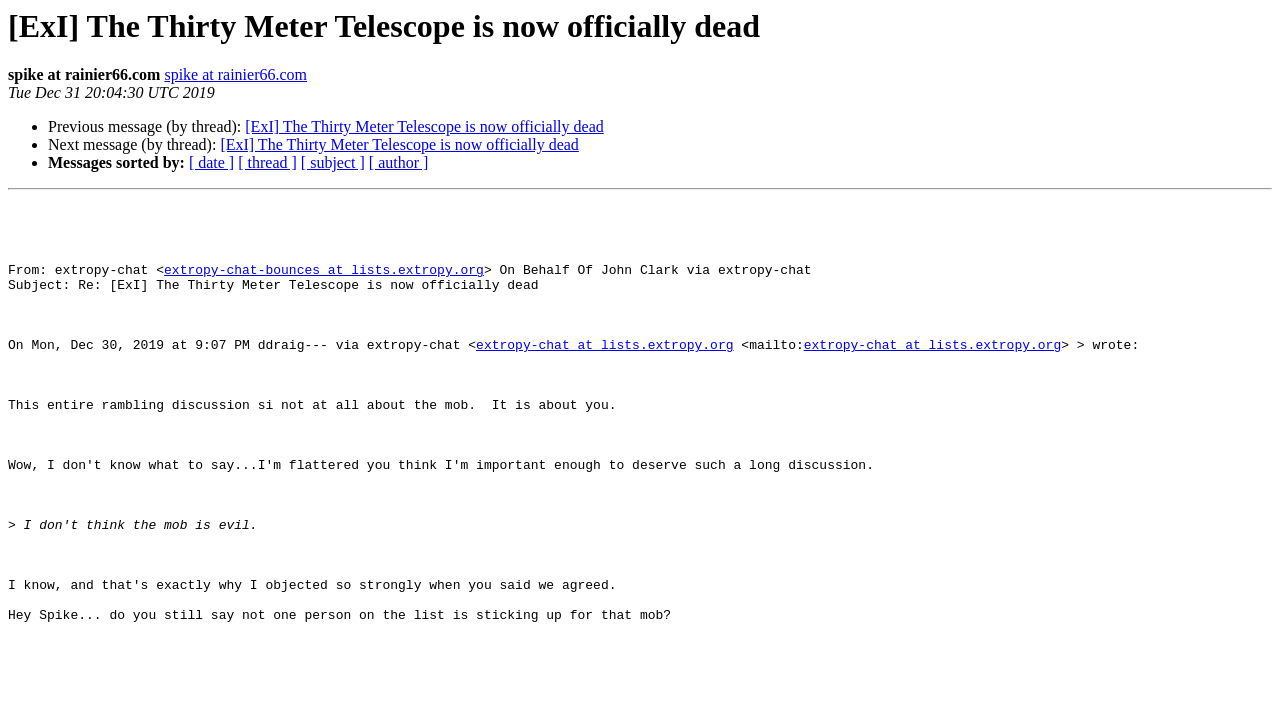What are the options to sort messages by?
Using the information from the image, give a concise answer in one word or a short phrase.

date, thread, subject, author